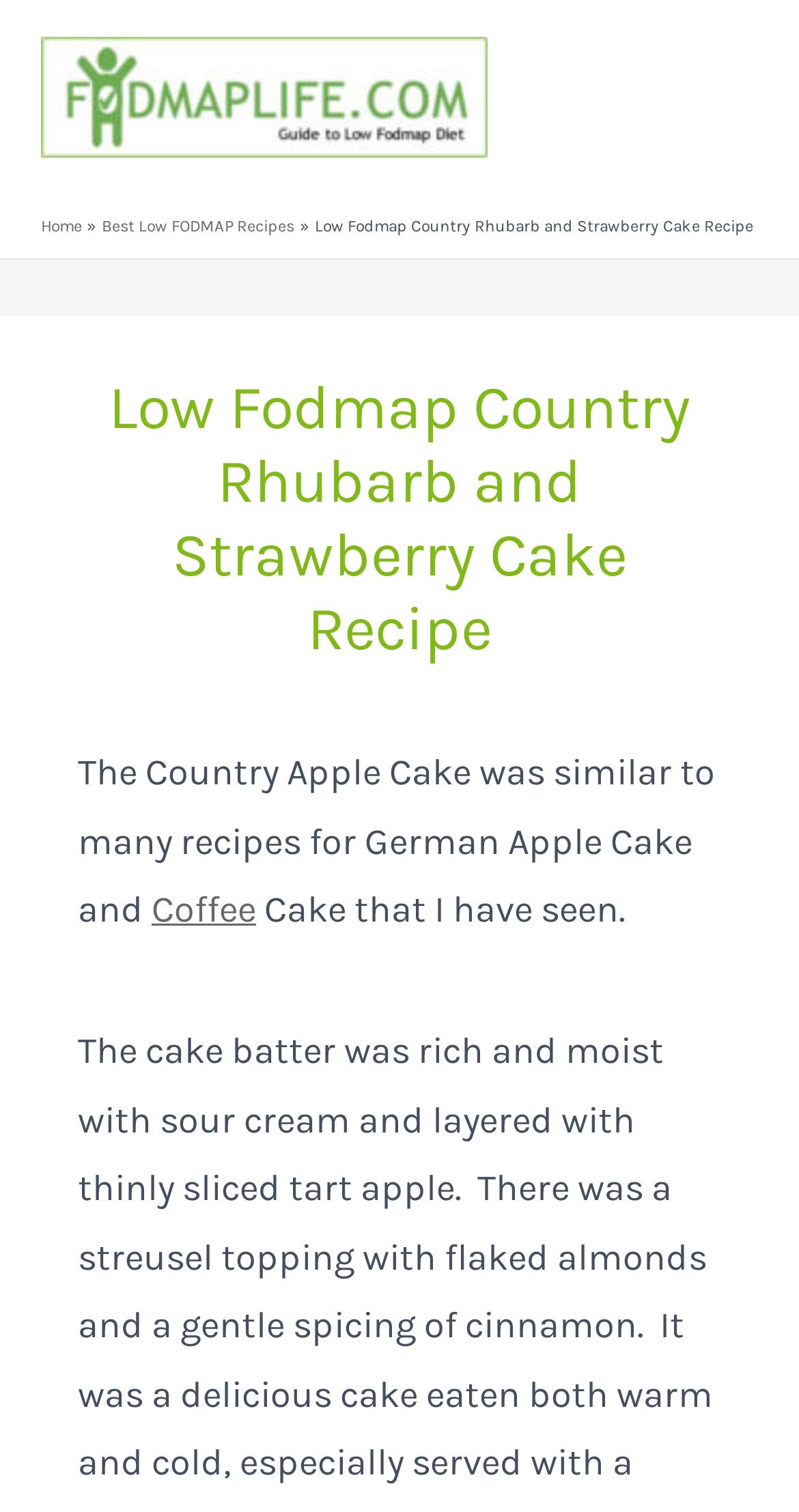Please provide a brief answer to the following inquiry using a single word or phrase:
Is the main menu expanded?

No